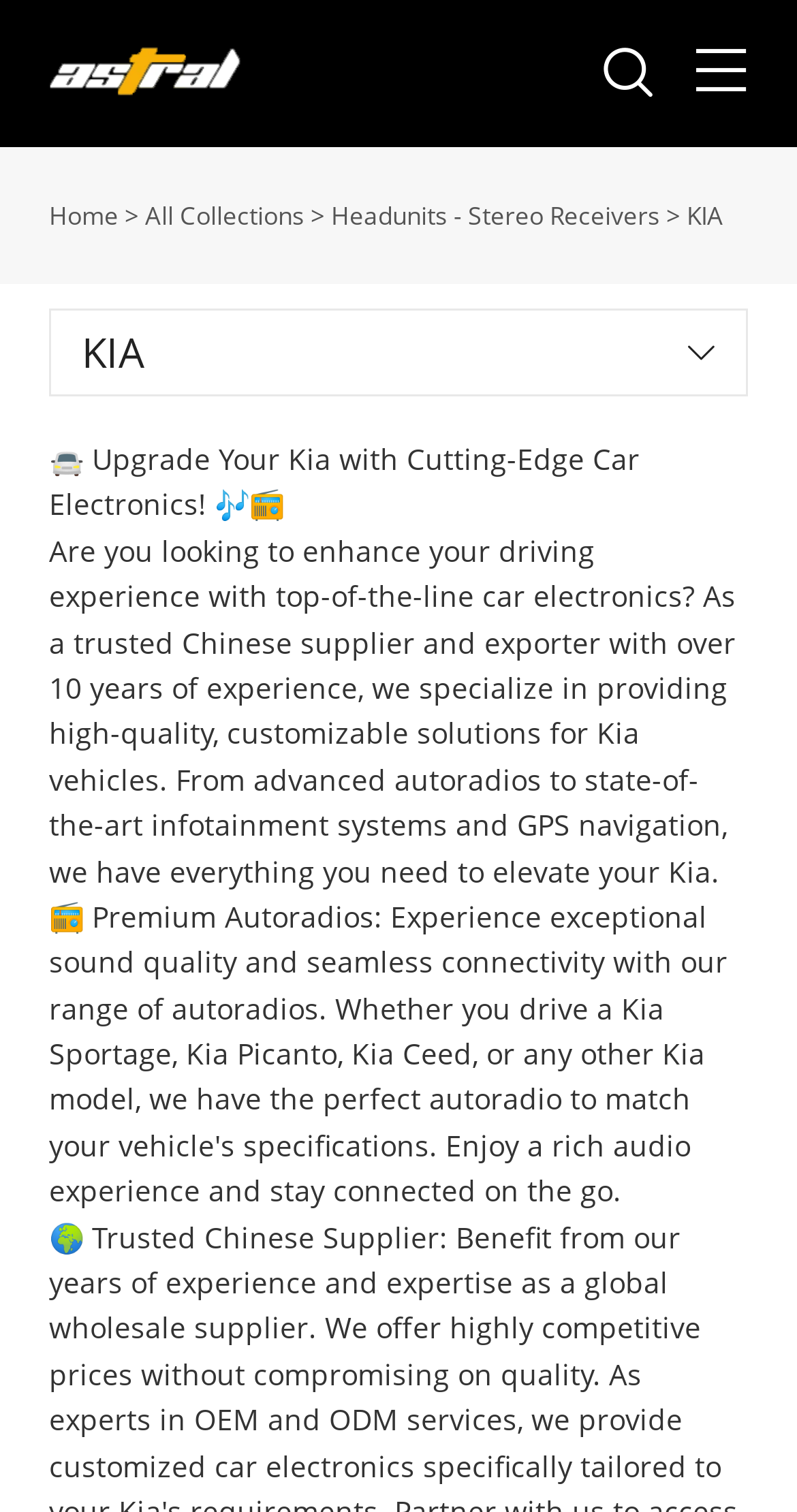Reply to the question with a single word or phrase:
What is the tone of the website's promotional message?

Promotional and encouraging